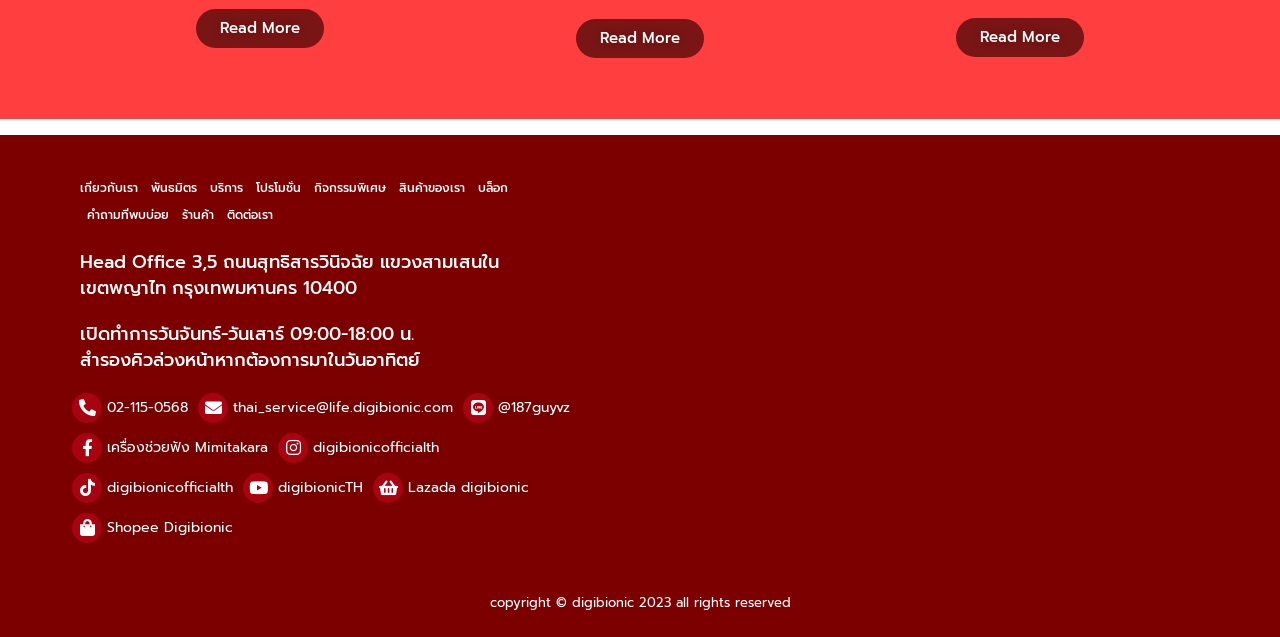Examine the image carefully and respond to the question with a detailed answer: 
What is the phone number?

I found the phone number by looking at the link element with the bounding box coordinates [0.056, 0.617, 0.147, 0.664]. The text reads '02-115-0568', so the answer is '02-115-0568'.